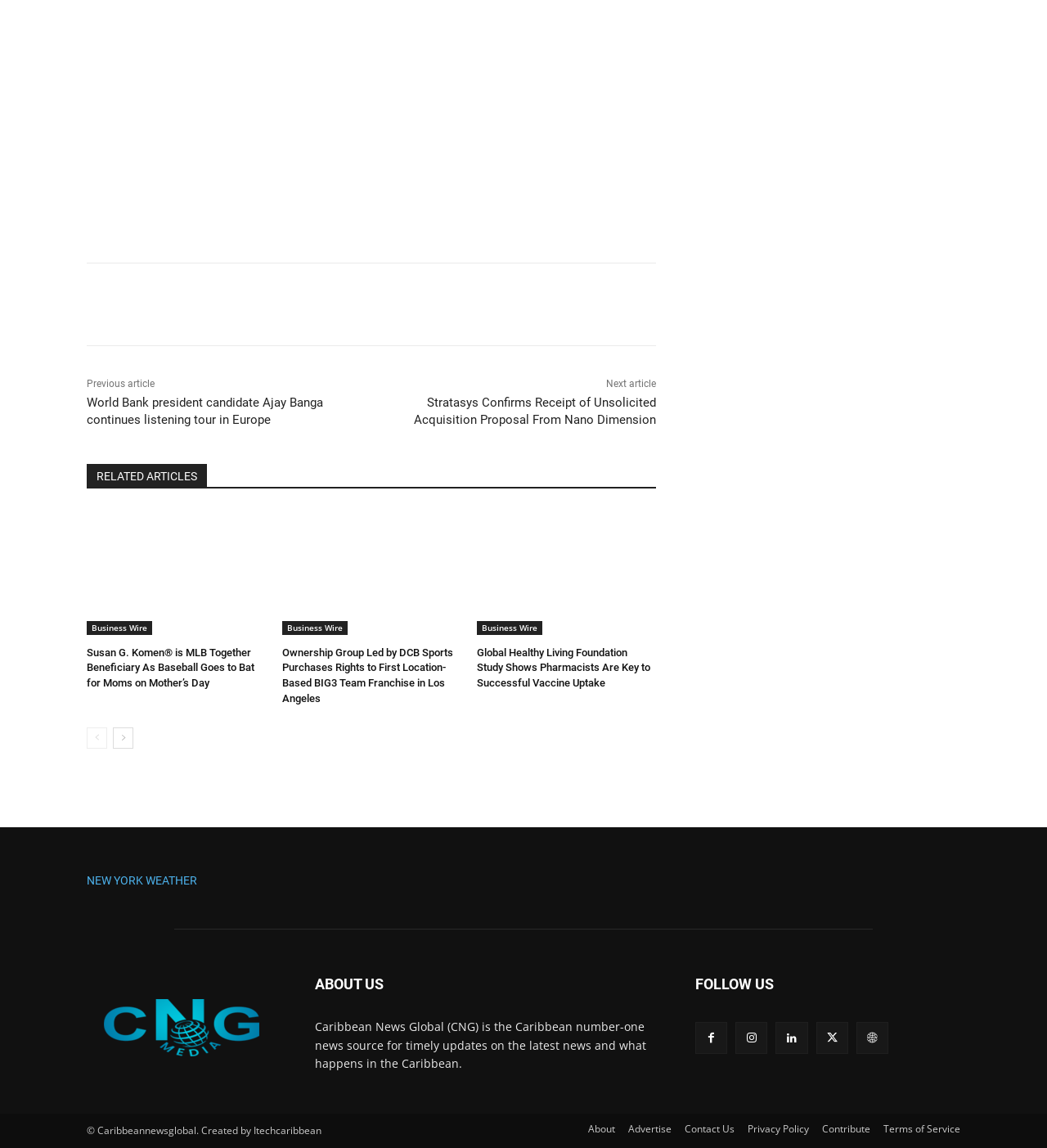What is the name of the news source?
Answer with a single word or short phrase according to what you see in the image.

Caribbean News Global